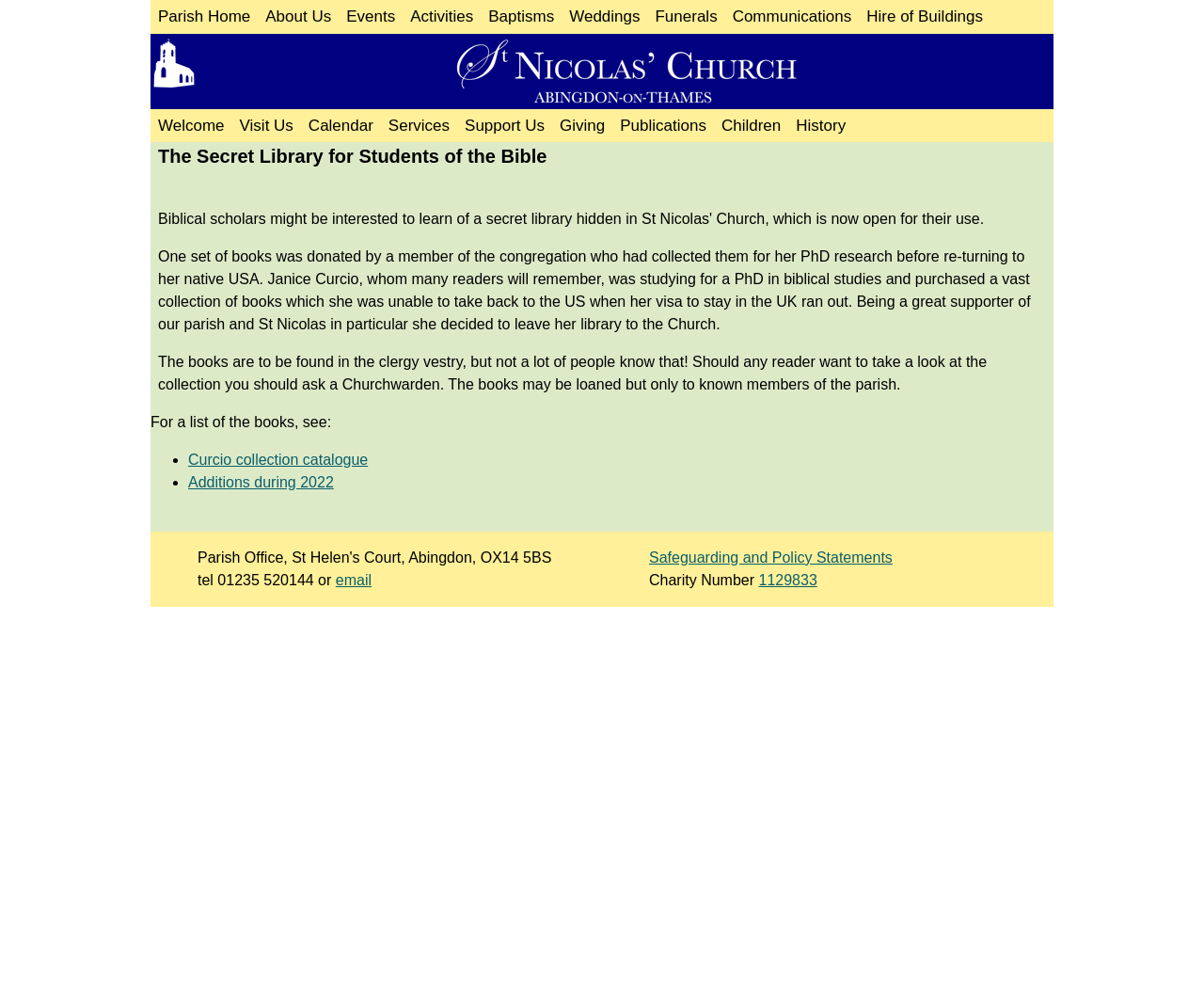Given the element description "Hire of Buildings", identify the bounding box of the corresponding UI element.

[0.713, 0.0, 0.823, 0.034]